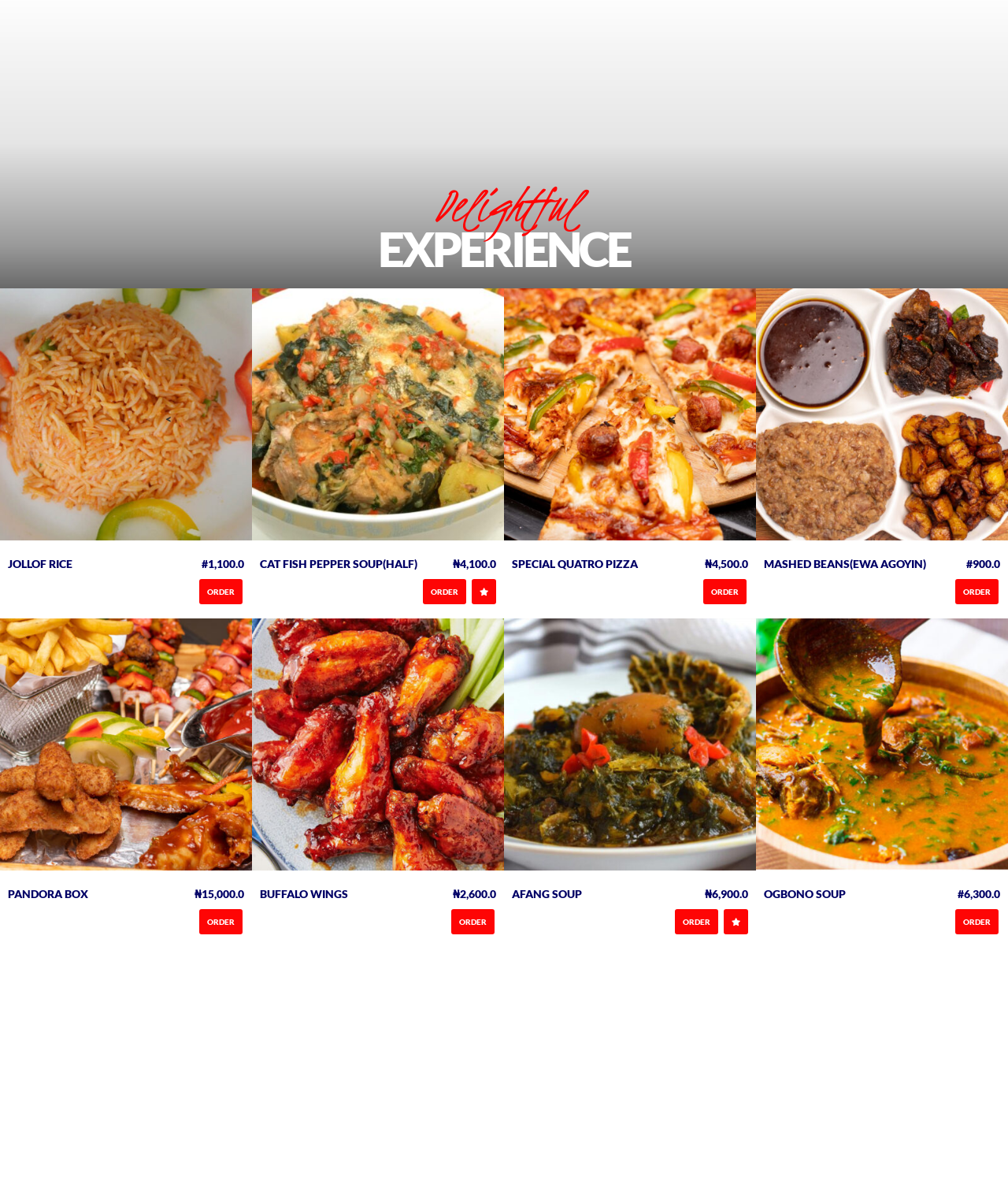Identify the bounding box coordinates of the region I need to click to complete this instruction: "Order PANDORA BOX".

[0.205, 0.772, 0.233, 0.78]